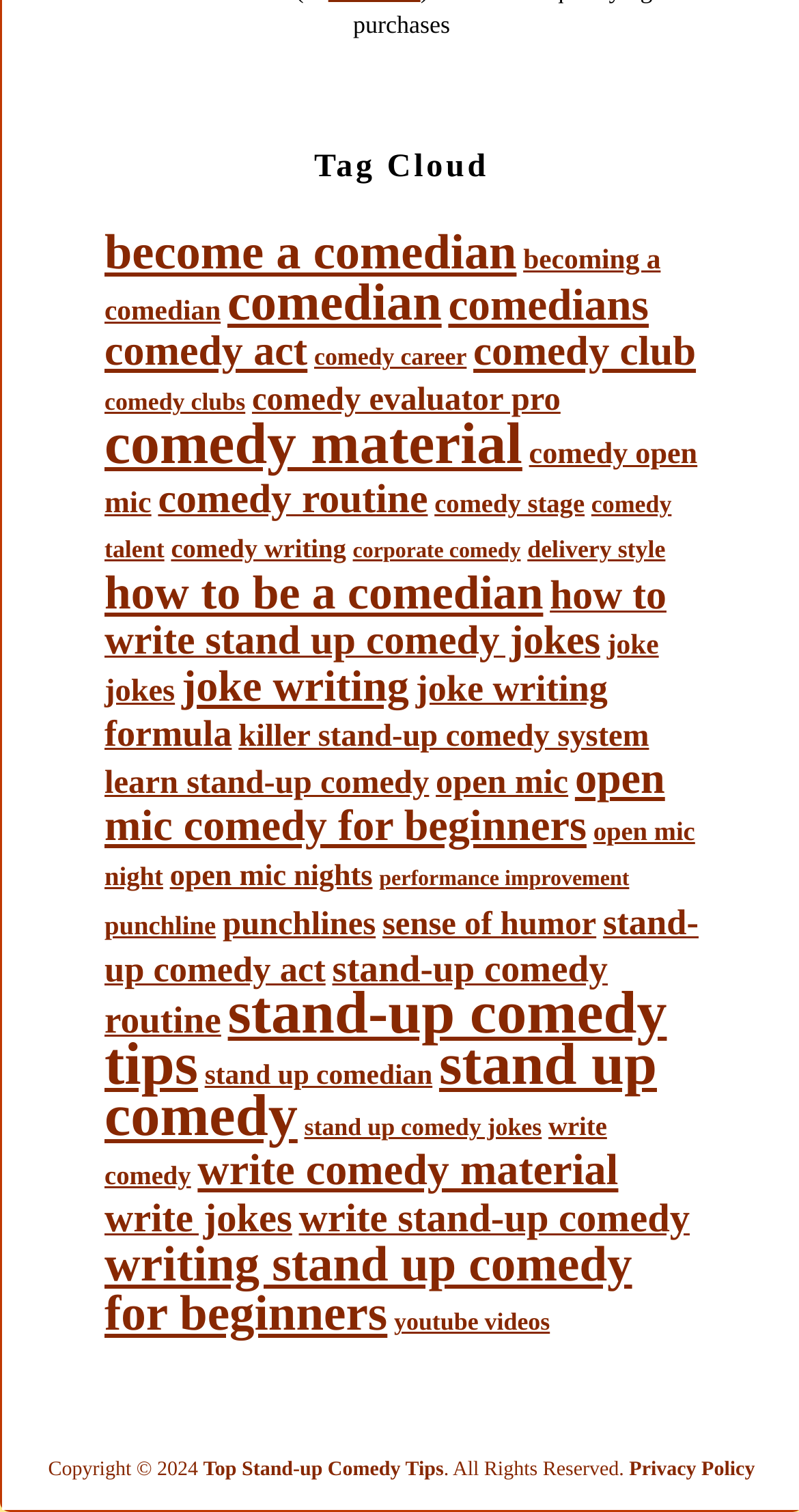Using the element description: "jokes", determine the bounding box coordinates for the specified UI element. The coordinates should be four float numbers between 0 and 1, [left, top, right, bottom].

[0.131, 0.445, 0.219, 0.468]